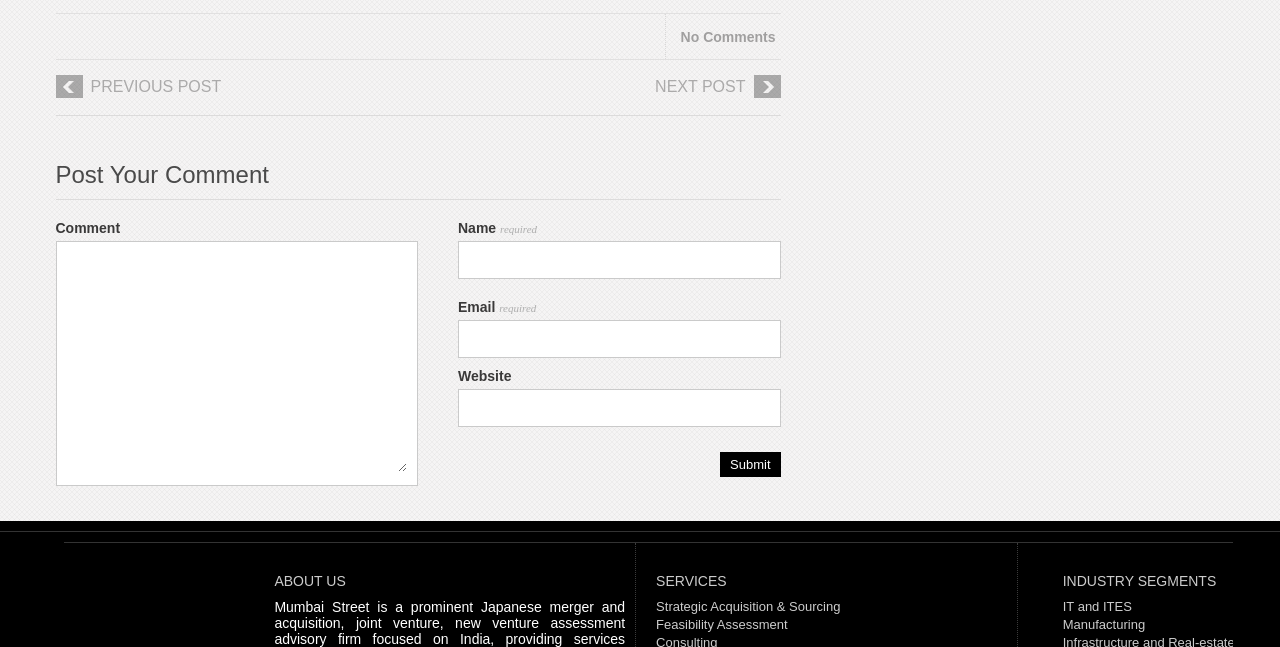Kindly determine the bounding box coordinates for the clickable area to achieve the given instruction: "post a comment".

[0.052, 0.389, 0.318, 0.73]